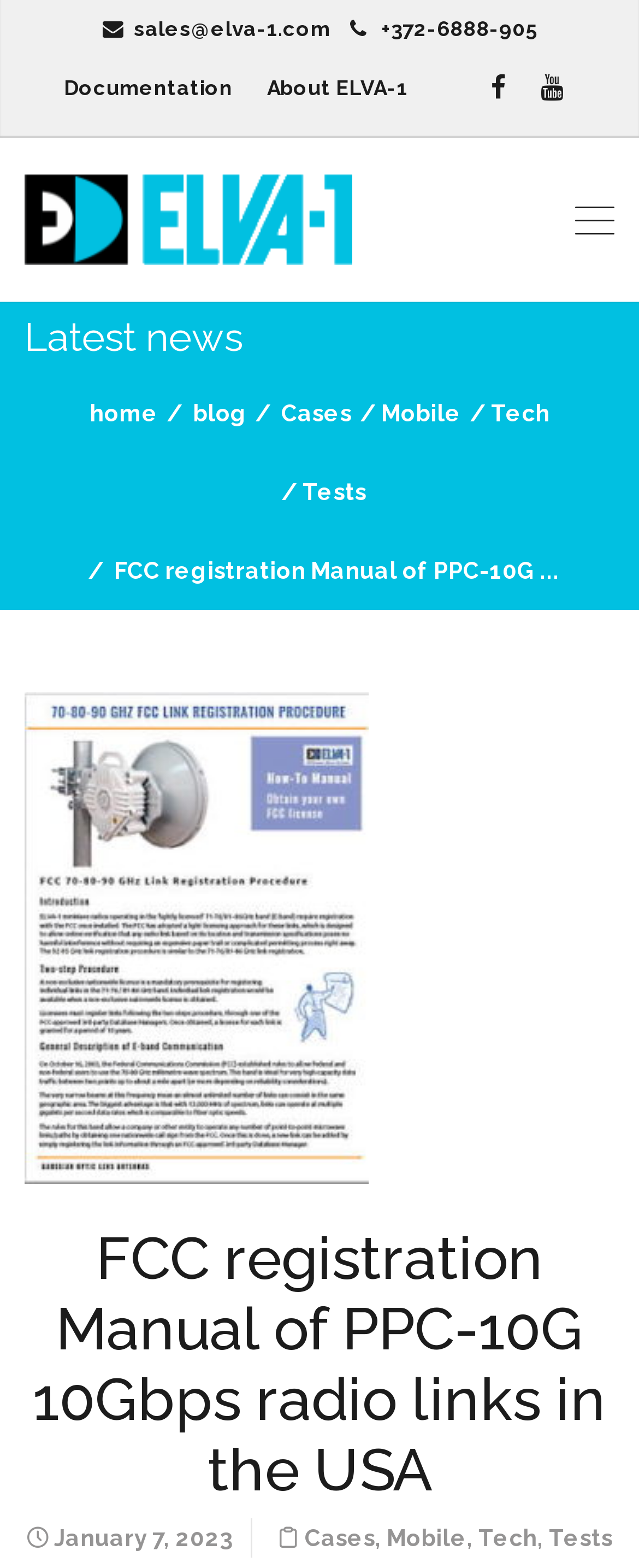Please find the bounding box for the following UI element description. Provide the coordinates in (top-left x, top-left y, bottom-right x, bottom-right y) format, with values between 0 and 1: 展会信息

None